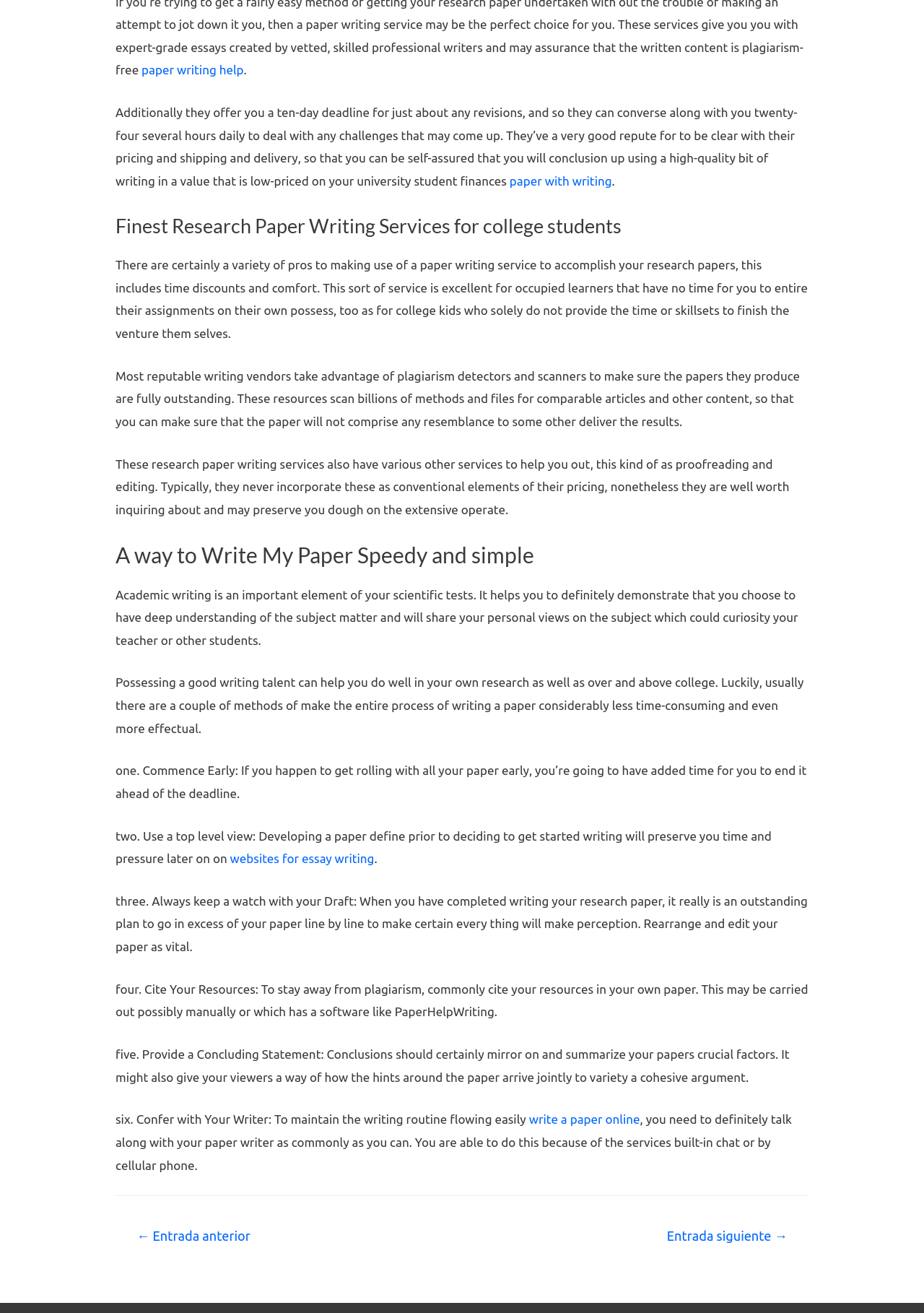Using the provided element description: "websites for essay writing", determine the bounding box coordinates of the corresponding UI element in the screenshot.

[0.249, 0.649, 0.405, 0.659]